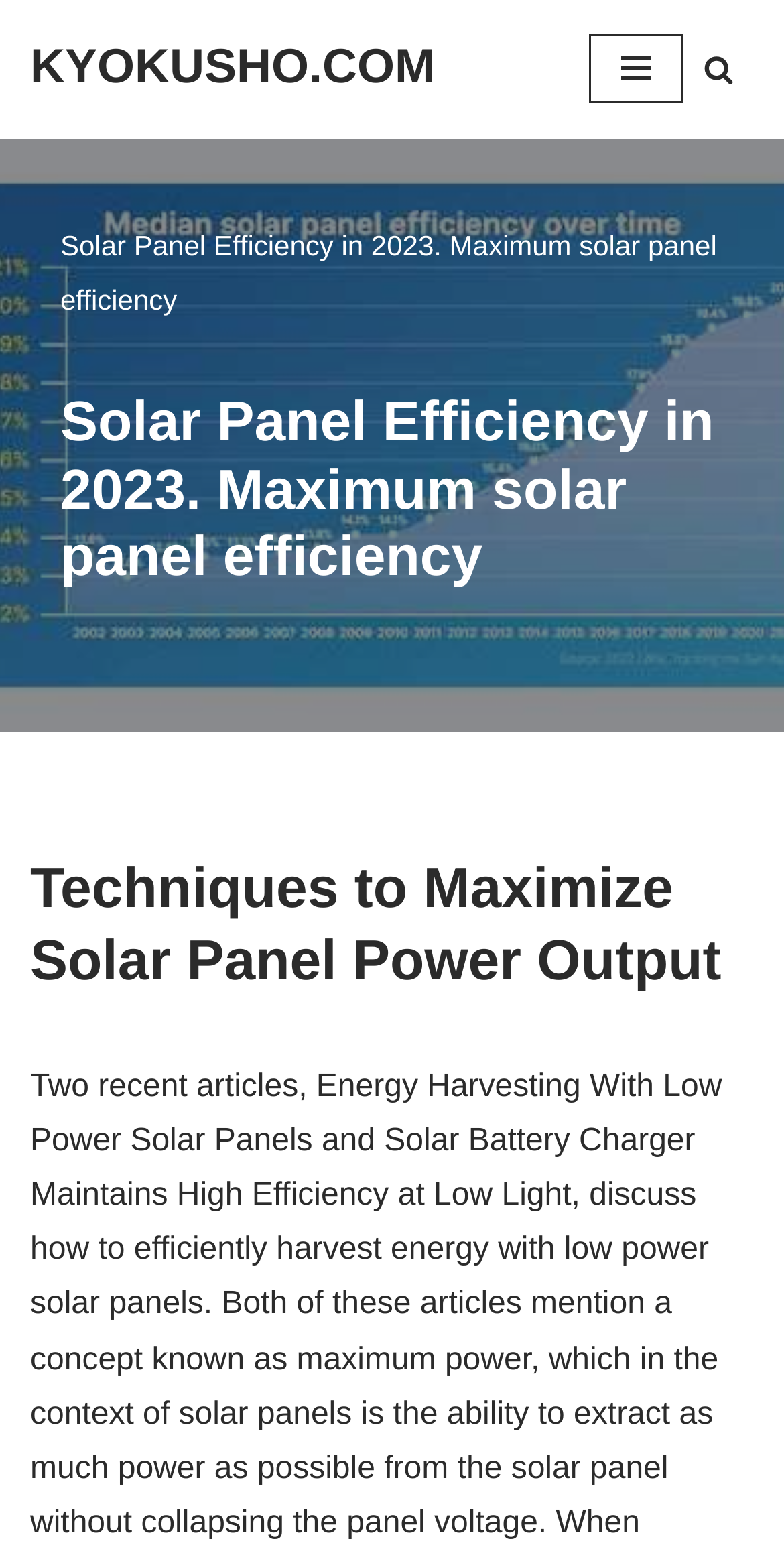What is the main topic of this webpage?
Observe the image and answer the question with a one-word or short phrase response.

Solar Panel Efficiency